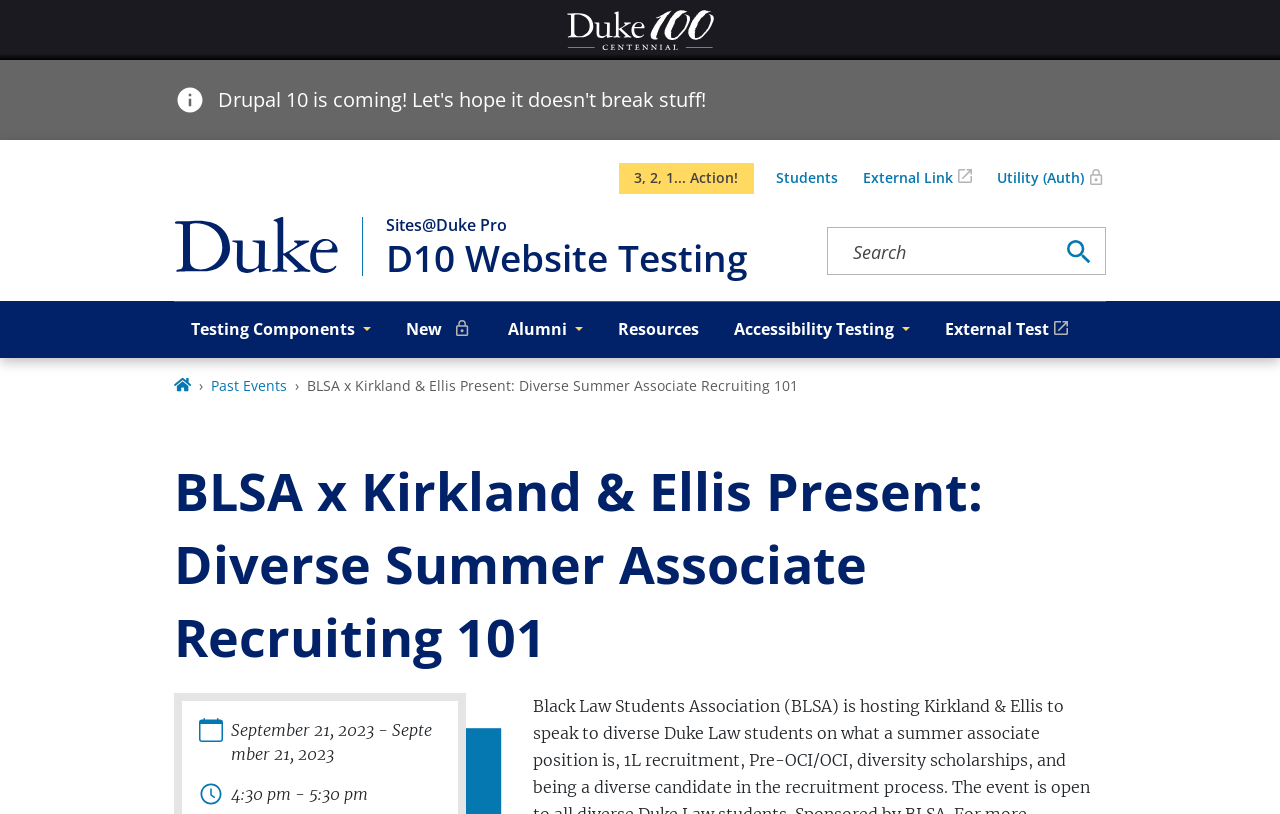What is the date of the event?
Provide a thorough and detailed answer to the question.

I found the date of the event by reading the text 'September 21, 2023' which is located below the heading 'BLSA x Kirkland & Ellis Present: Diverse Summer Associate Recruiting 101'.